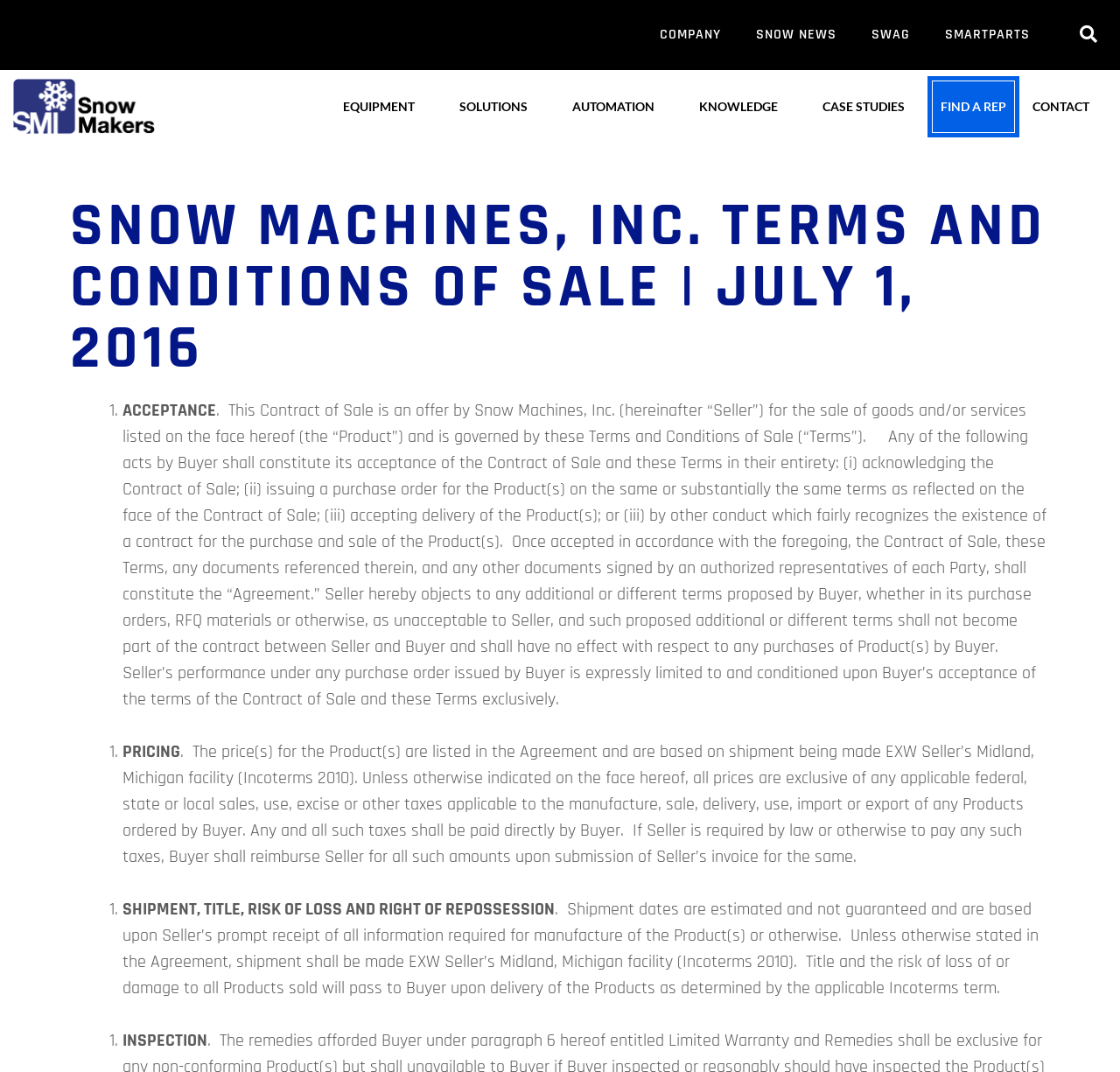Determine the bounding box coordinates for the UI element described. Format the coordinates as (top-left x, top-left y, bottom-right x, bottom-right y) and ensure all values are between 0 and 1. Element description: SNOW NEWS

[0.659, 0.008, 0.762, 0.057]